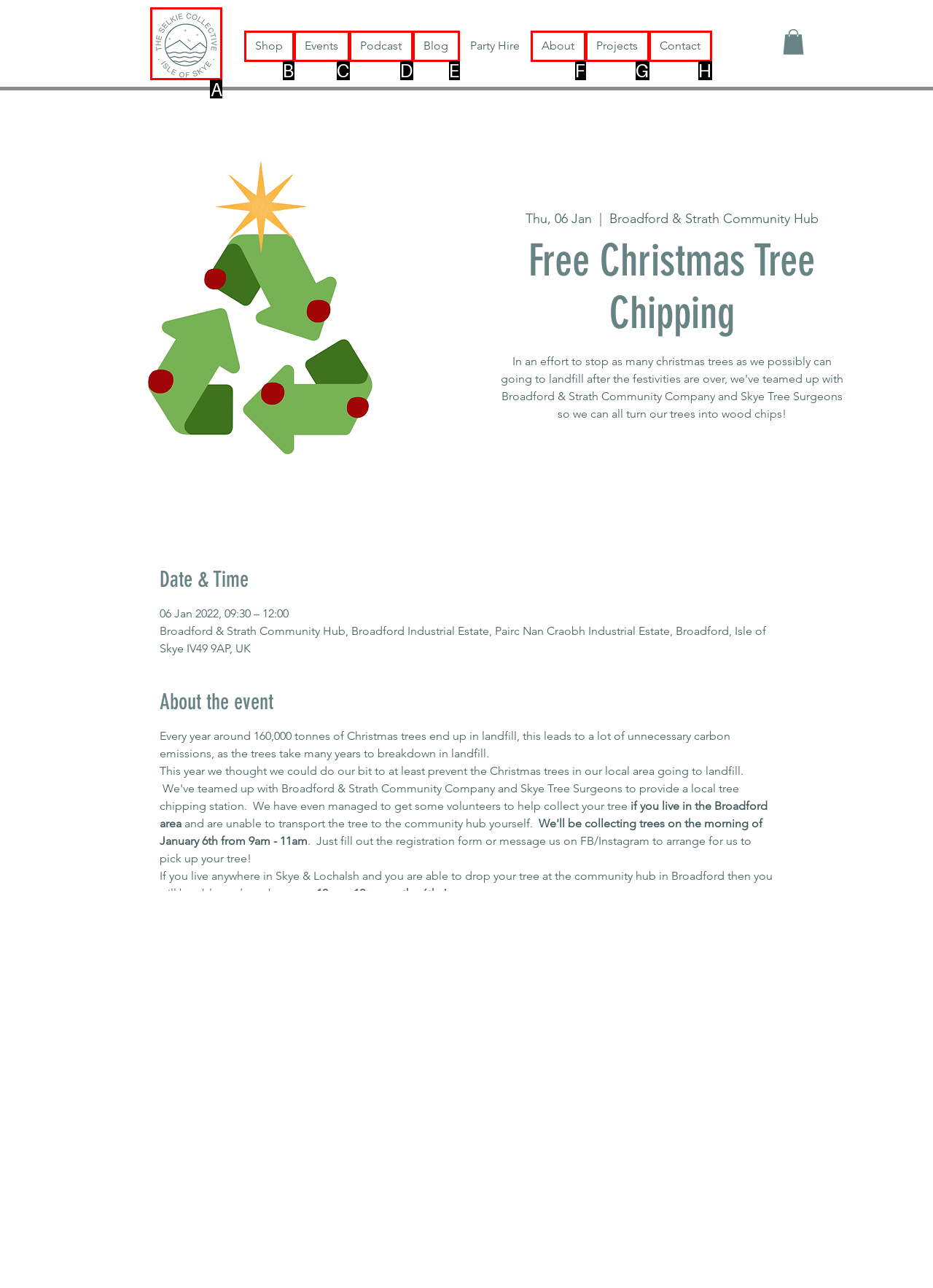Identify the correct option to click in order to complete this task: Click the logo image
Answer with the letter of the chosen option directly.

A